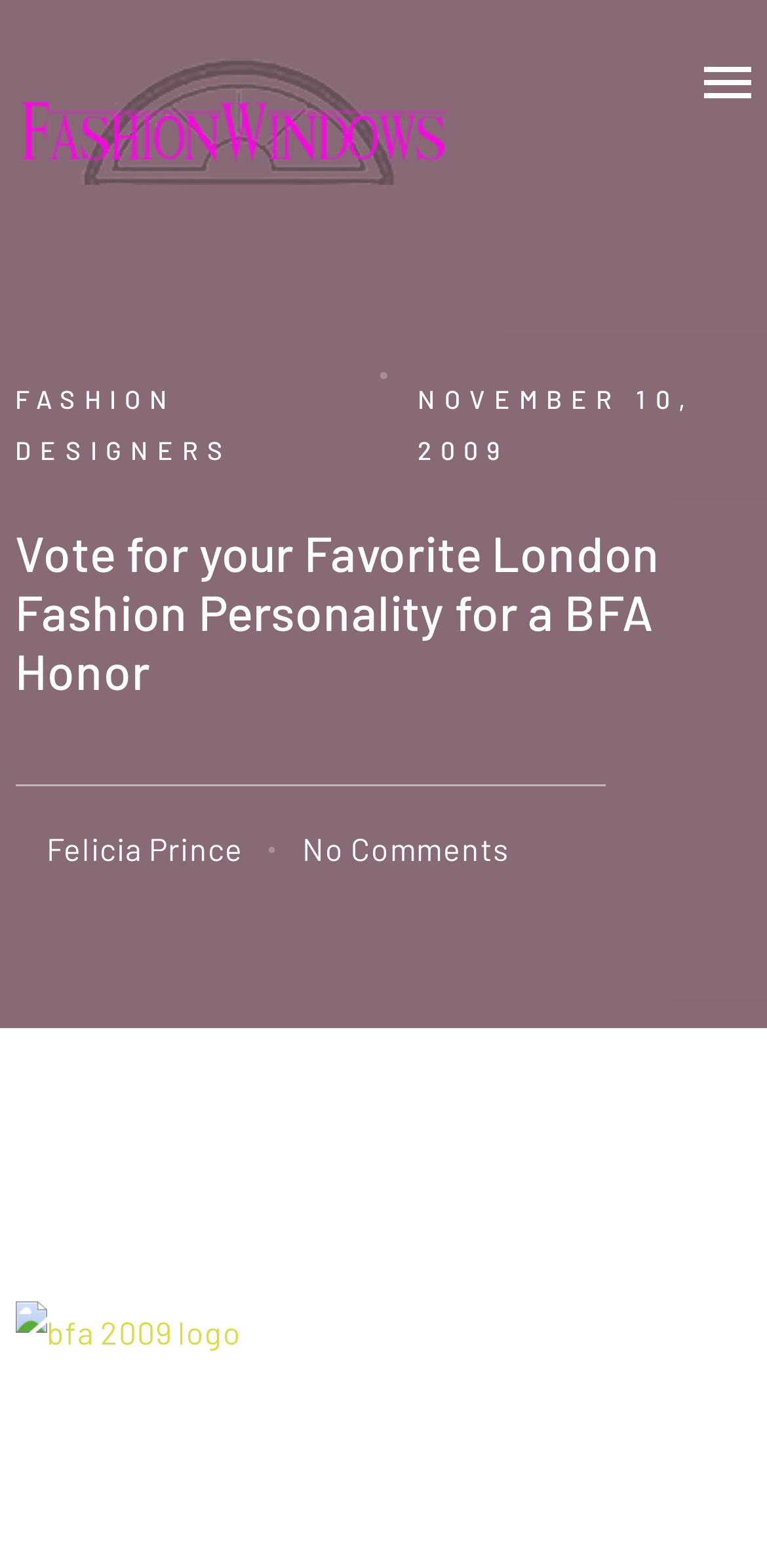Reply to the question with a brief word or phrase: How many links are there in the webpage?

5